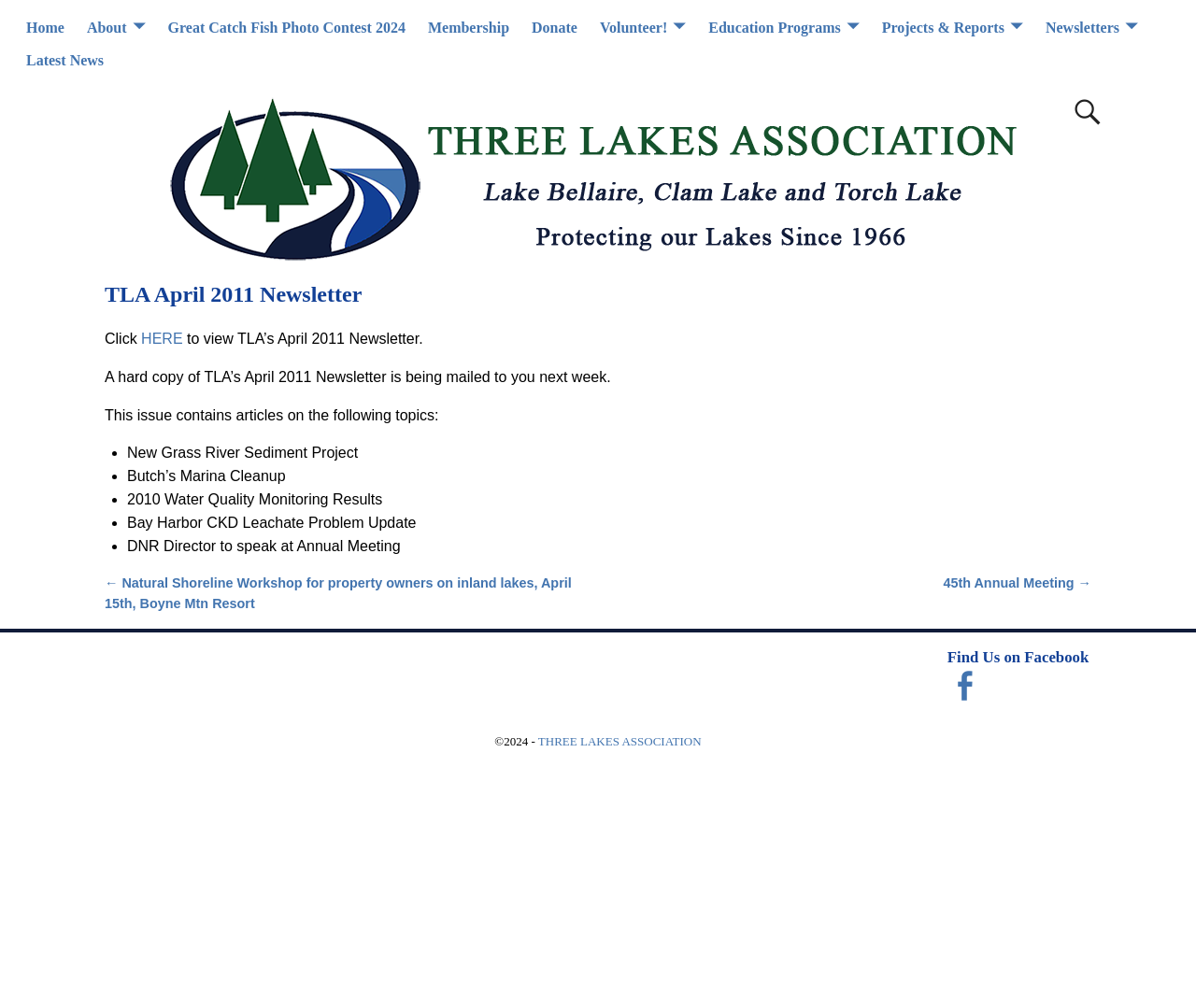How many articles are mentioned in the newsletter?
Please give a detailed and thorough answer to the question, covering all relevant points.

I counted the number of list markers ('•') in the article section, which indicates that there are 5 articles mentioned in the newsletter.